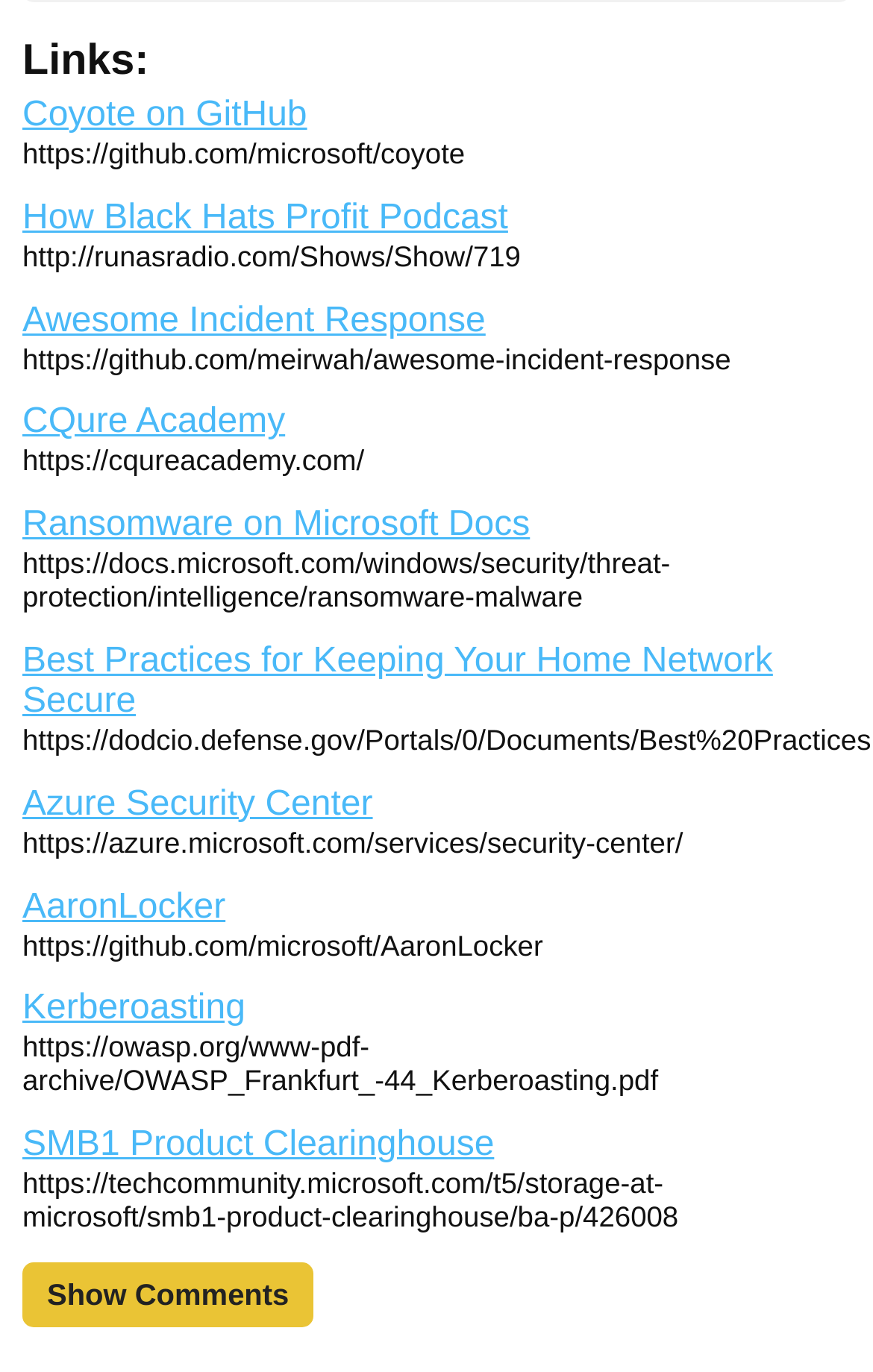What is the first link on the webpage?
Please answer the question as detailed as possible.

The first link on the webpage is 'Coyote on GitHub' which is located at the top of the page with a bounding box of [0.026, 0.07, 0.352, 0.098].